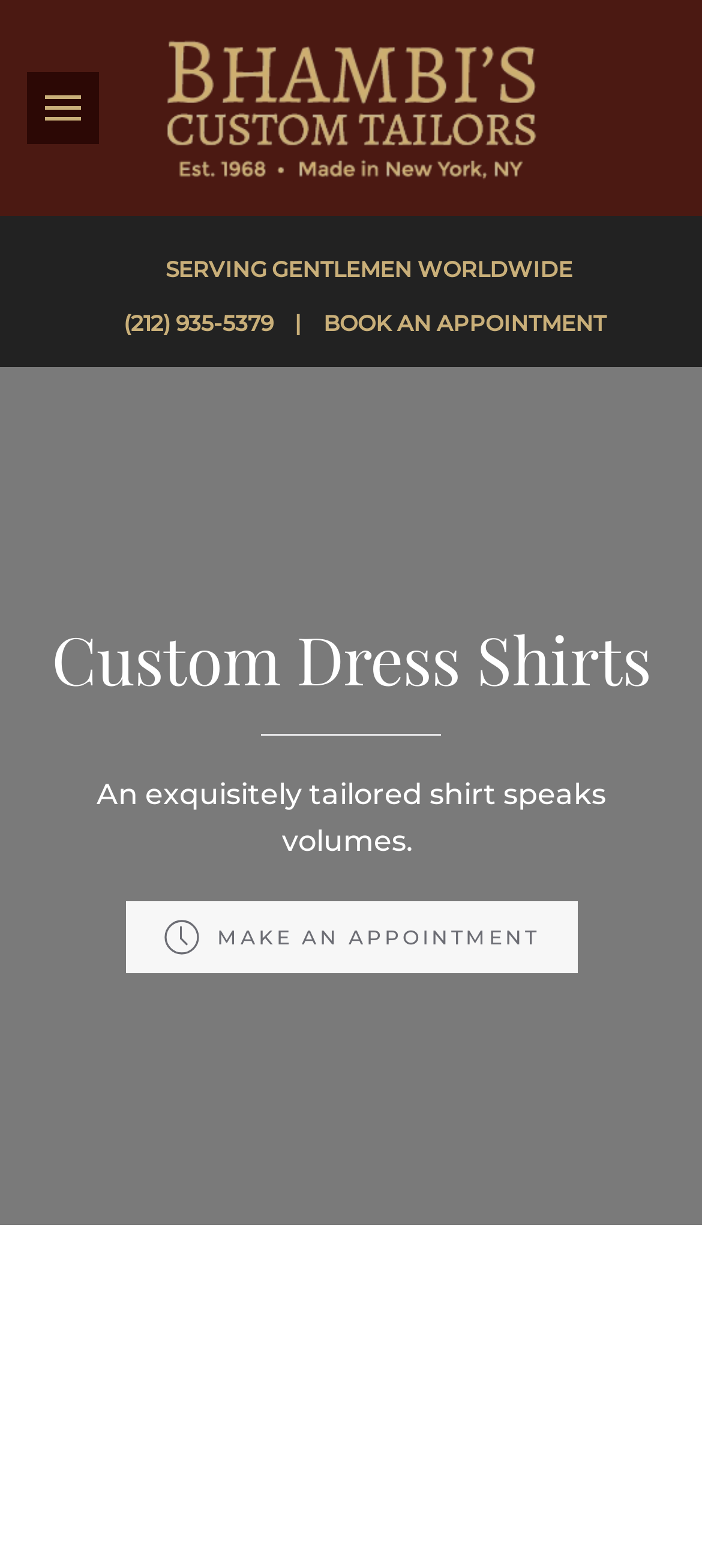Can you give a comprehensive explanation to the question given the content of the image?
What is the purpose of the 'MAKE AN APPOINTMENT' button?

I inferred the purpose of the 'MAKE AN APPOINTMENT' button by its text content and its position on the webpage. The button is placed below a heading that says 'Custom Dress Shirts', which suggests that the appointment is related to custom dress shirts. Therefore, the purpose of the button is to book an appointment for custom dress shirts.